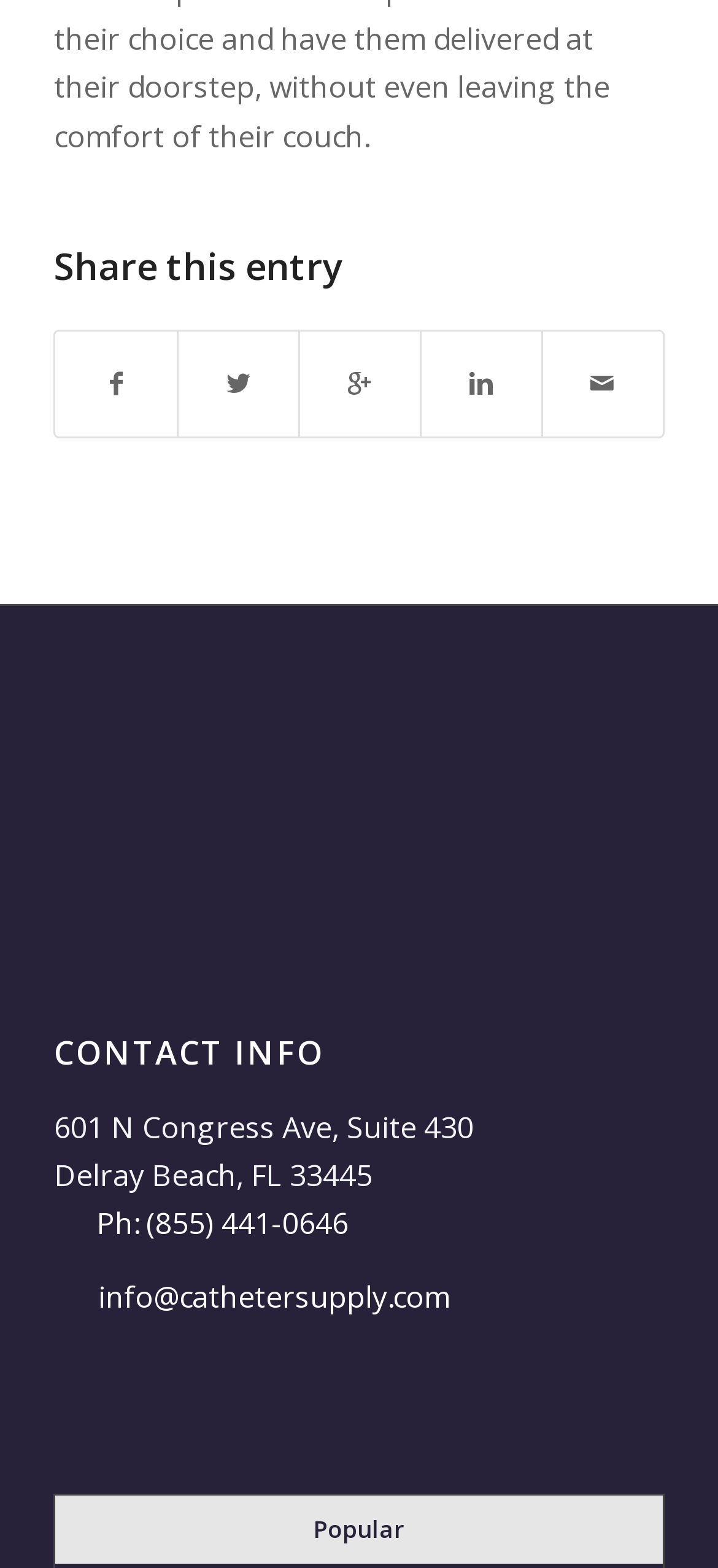Determine the bounding box coordinates for the clickable element required to fulfill the instruction: "Share this entry". Provide the coordinates as four float numbers between 0 and 1, i.e., [left, top, right, bottom].

[0.075, 0.153, 0.925, 0.187]